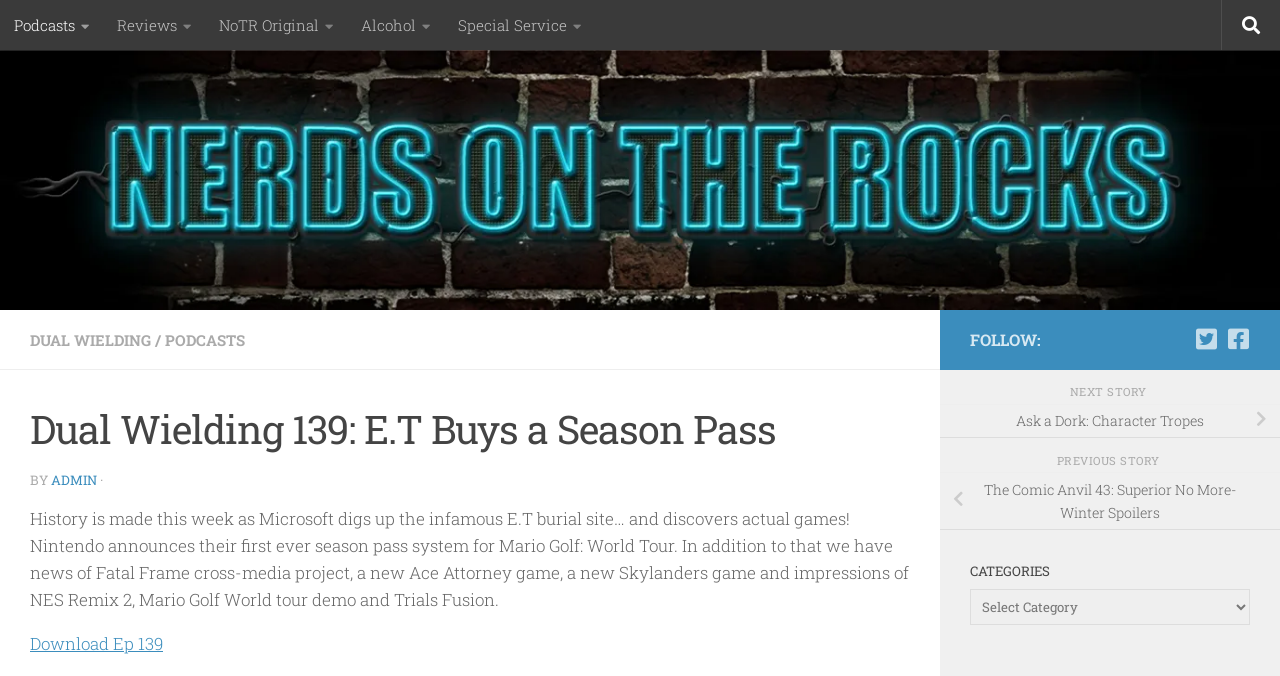What is the purpose of the button with the '' icon?
Please provide an in-depth and detailed response to the question.

The purpose of the button with the '' icon can be inferred as a search button, as it is a common icon used for search functionality and is located at the top right corner of the webpage.